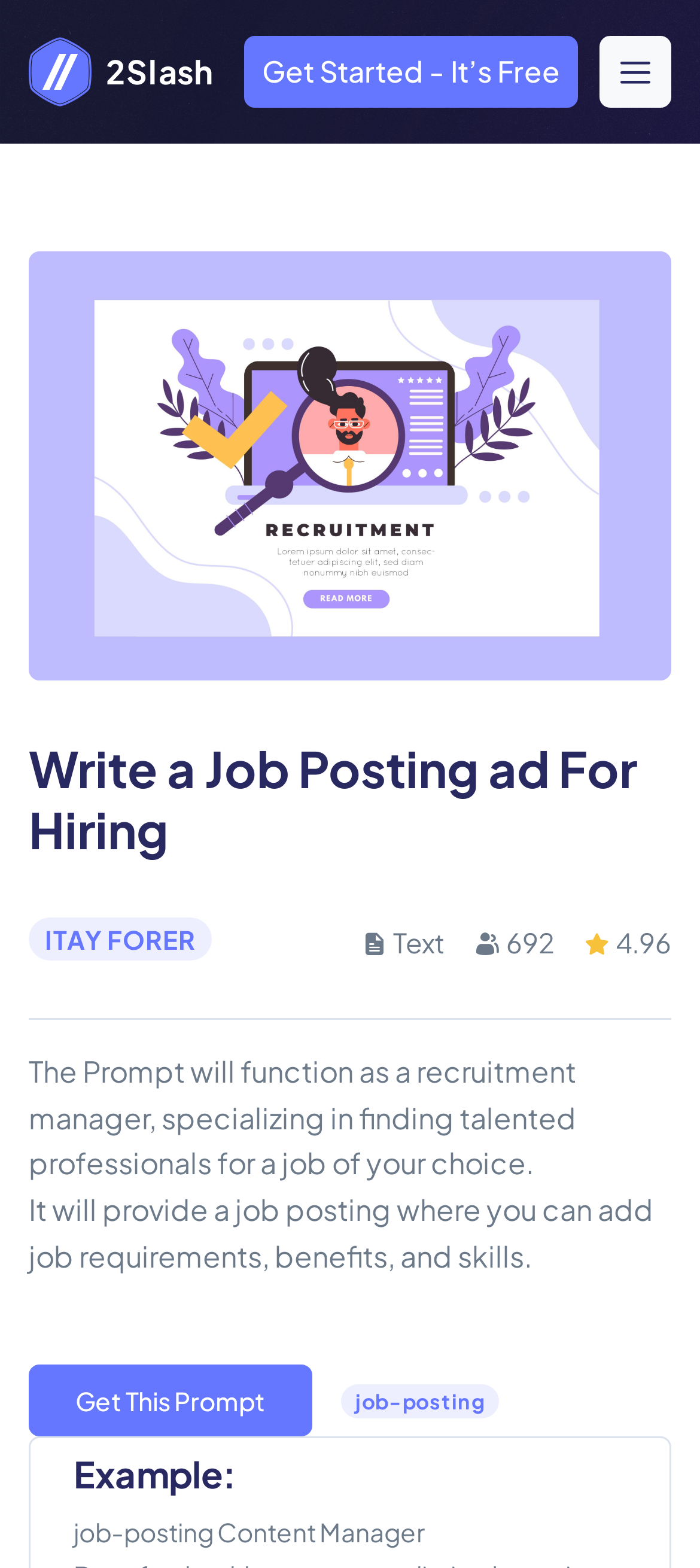Identify and provide the text content of the webpage's primary headline.

Write a Job Posting ad For Hiring